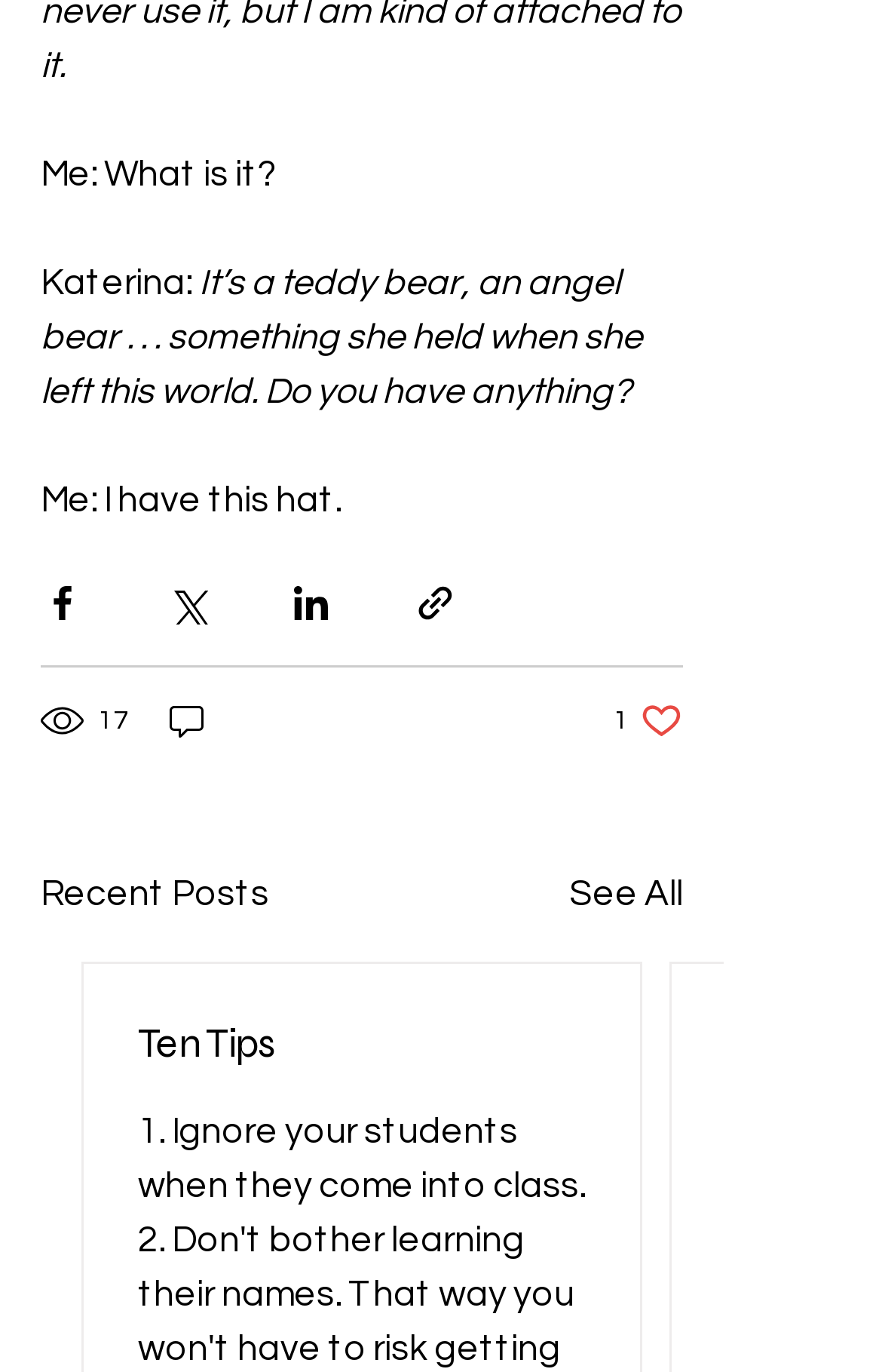Select the bounding box coordinates of the element I need to click to carry out the following instruction: "Share via Facebook".

[0.046, 0.424, 0.095, 0.456]